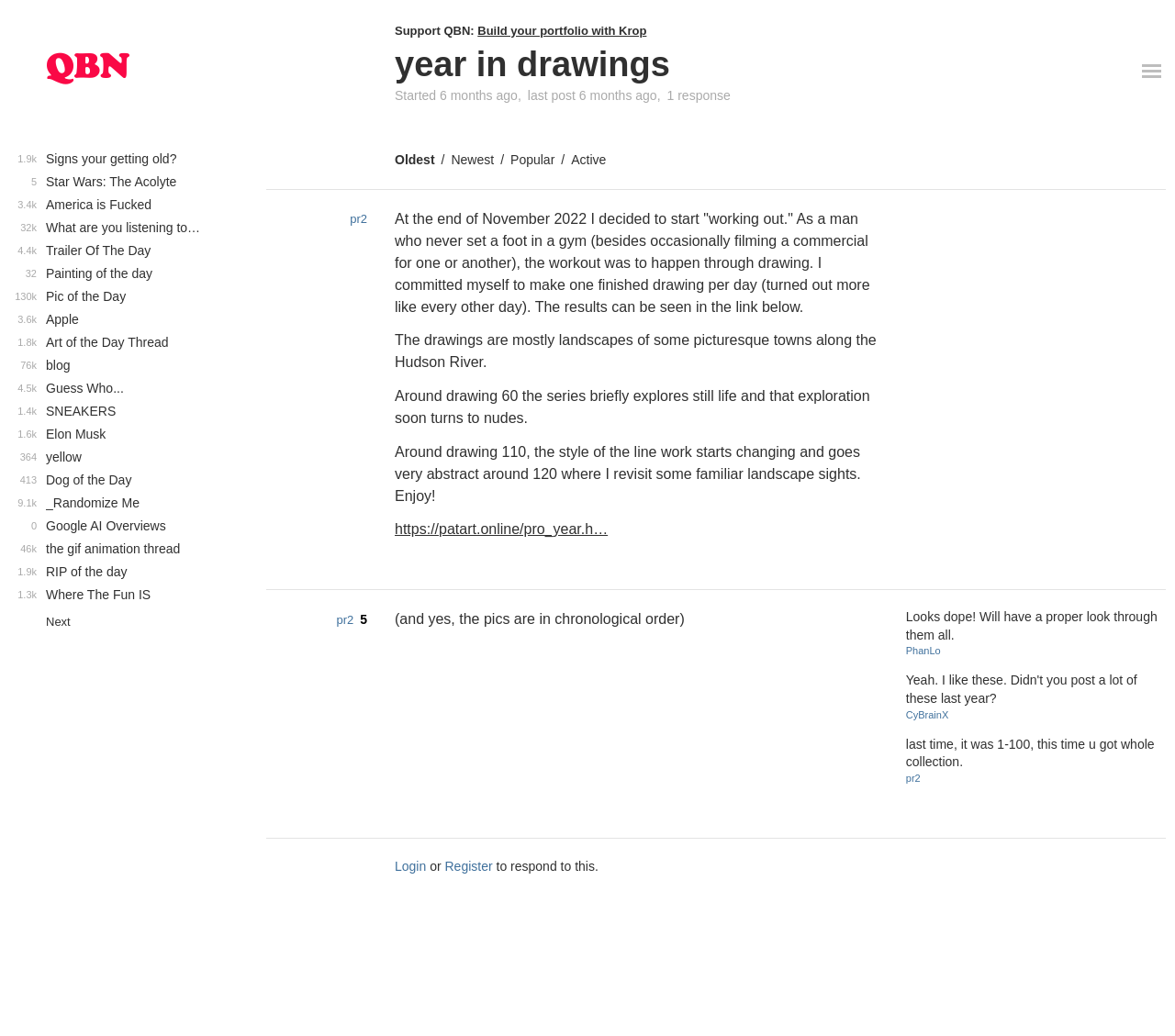Please specify the bounding box coordinates of the clickable section necessary to execute the following command: "Visit the 'https://patart.online/pro_year.h…' link".

[0.336, 0.503, 0.517, 0.518]